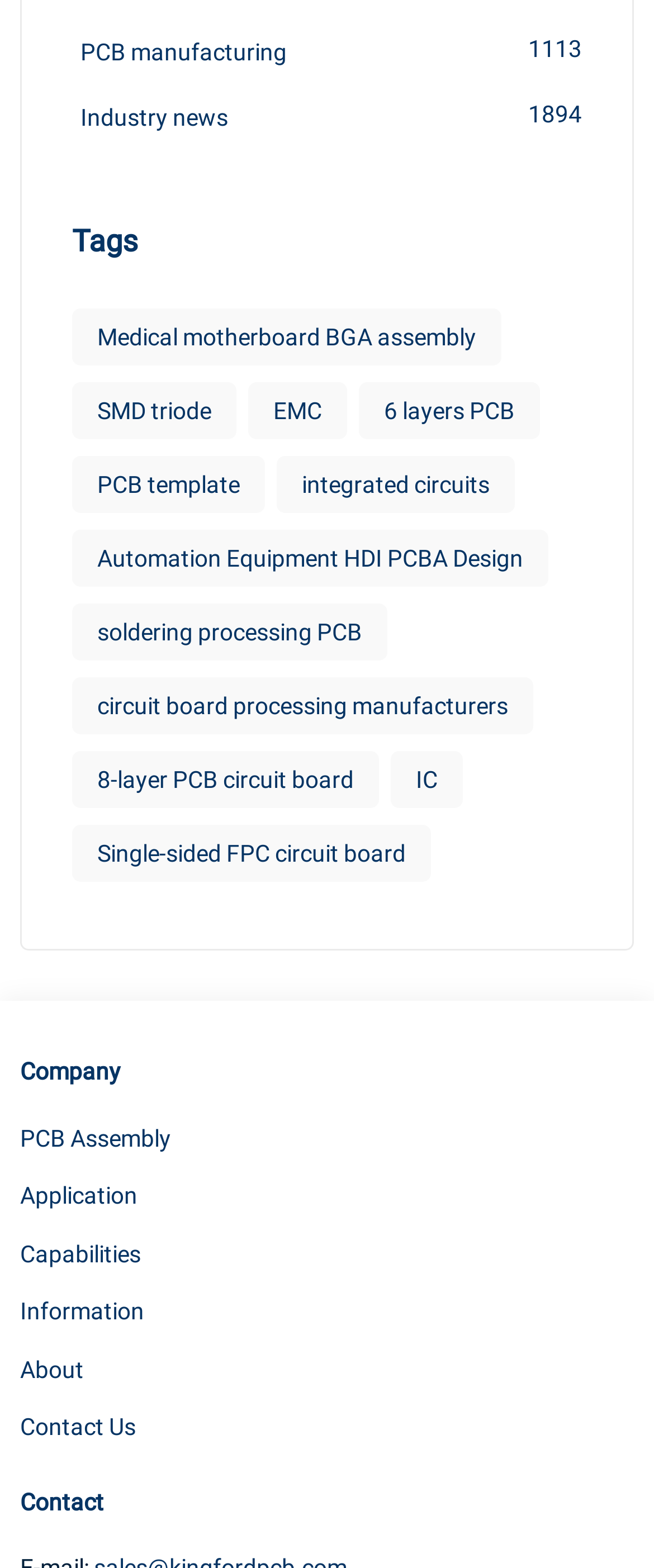What is the category of the link 'Medical motherboard BGA assembly'?
Please use the image to provide a one-word or short phrase answer.

Tags